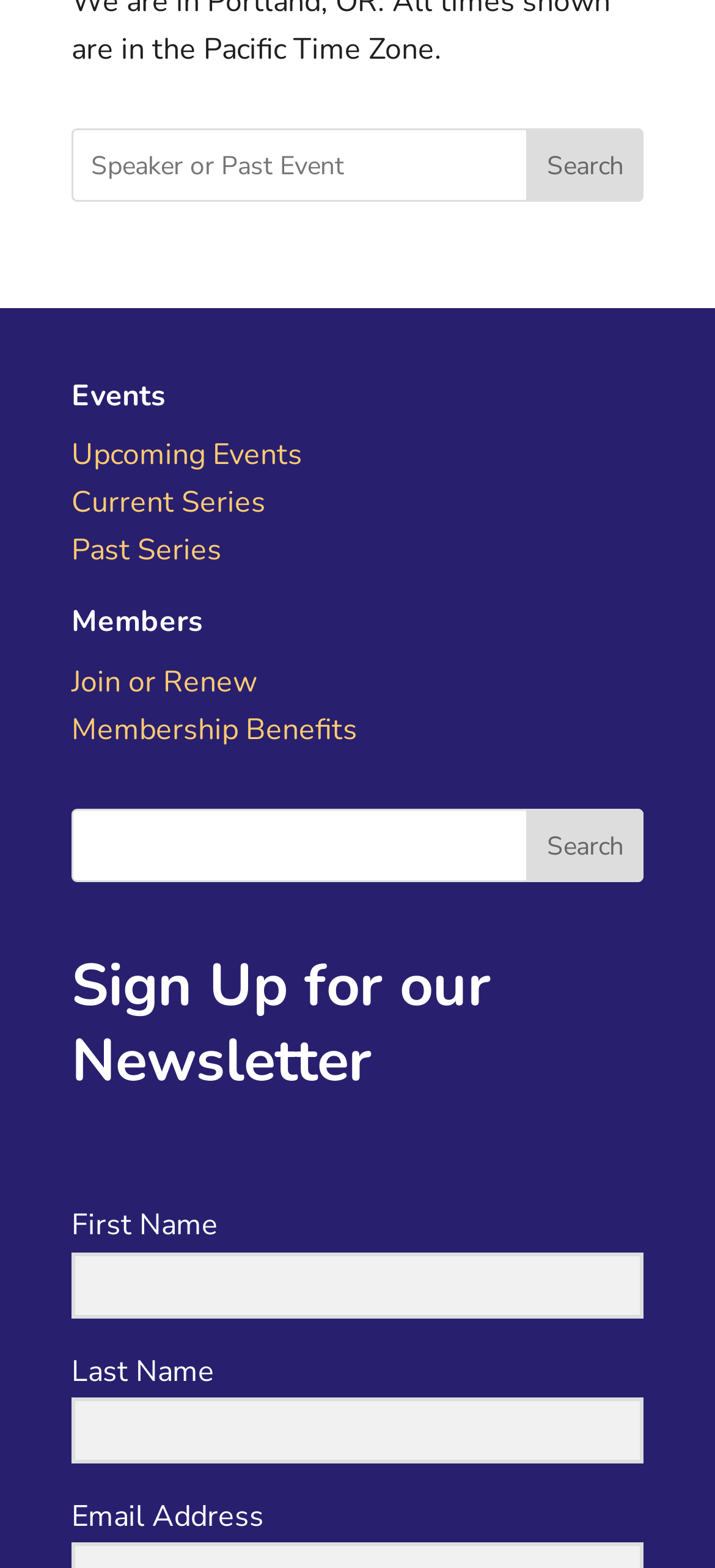Identify the bounding box coordinates of the element to click to follow this instruction: 'Join or renew membership'. Ensure the coordinates are four float values between 0 and 1, provided as [left, top, right, bottom].

[0.1, 0.422, 0.359, 0.448]